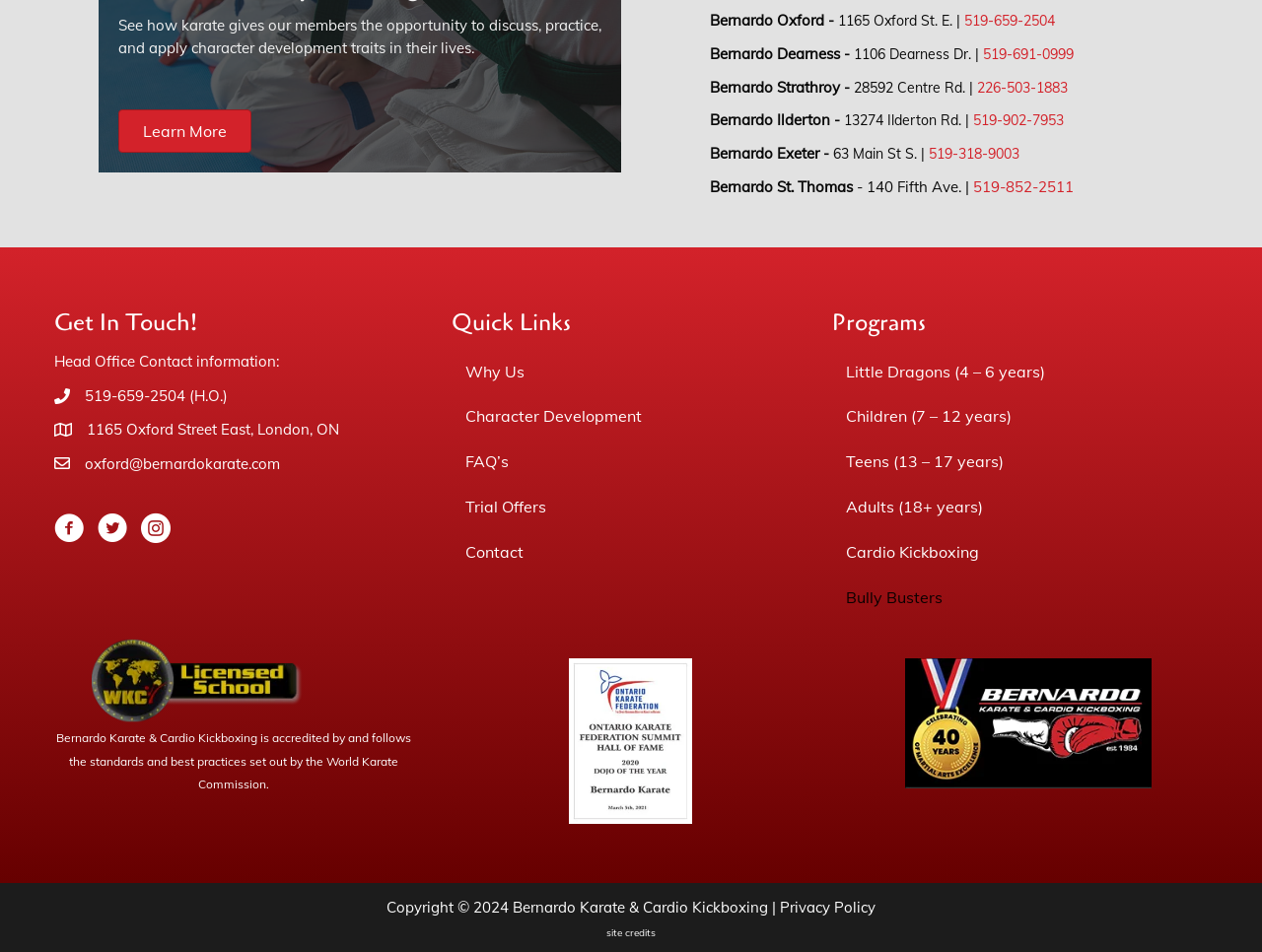Pinpoint the bounding box coordinates of the area that must be clicked to complete this instruction: "Learn more about karate".

[0.094, 0.115, 0.199, 0.16]